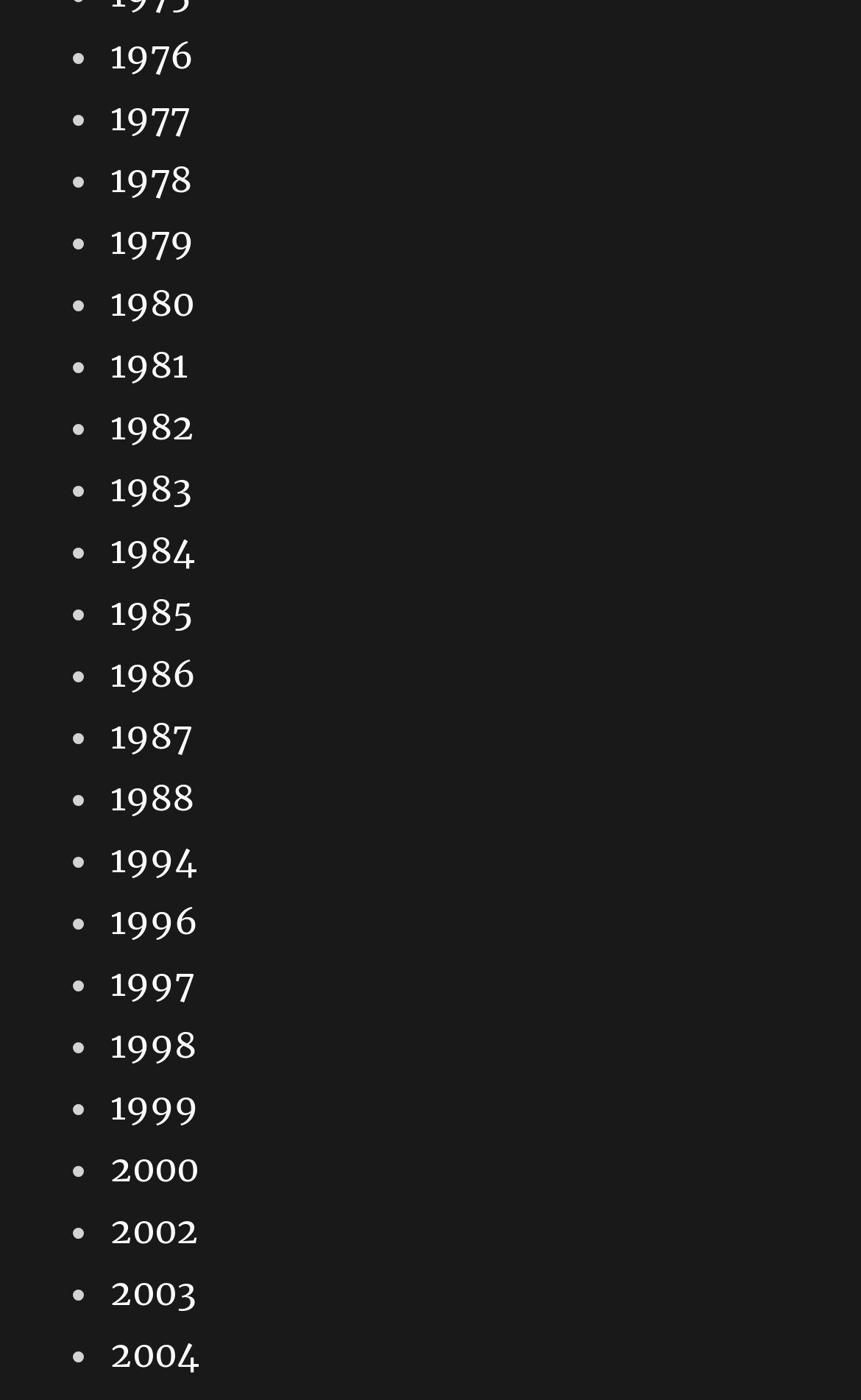Can you determine the bounding box coordinates of the area that needs to be clicked to fulfill the following instruction: "click 1980"?

[0.128, 0.2, 0.226, 0.232]